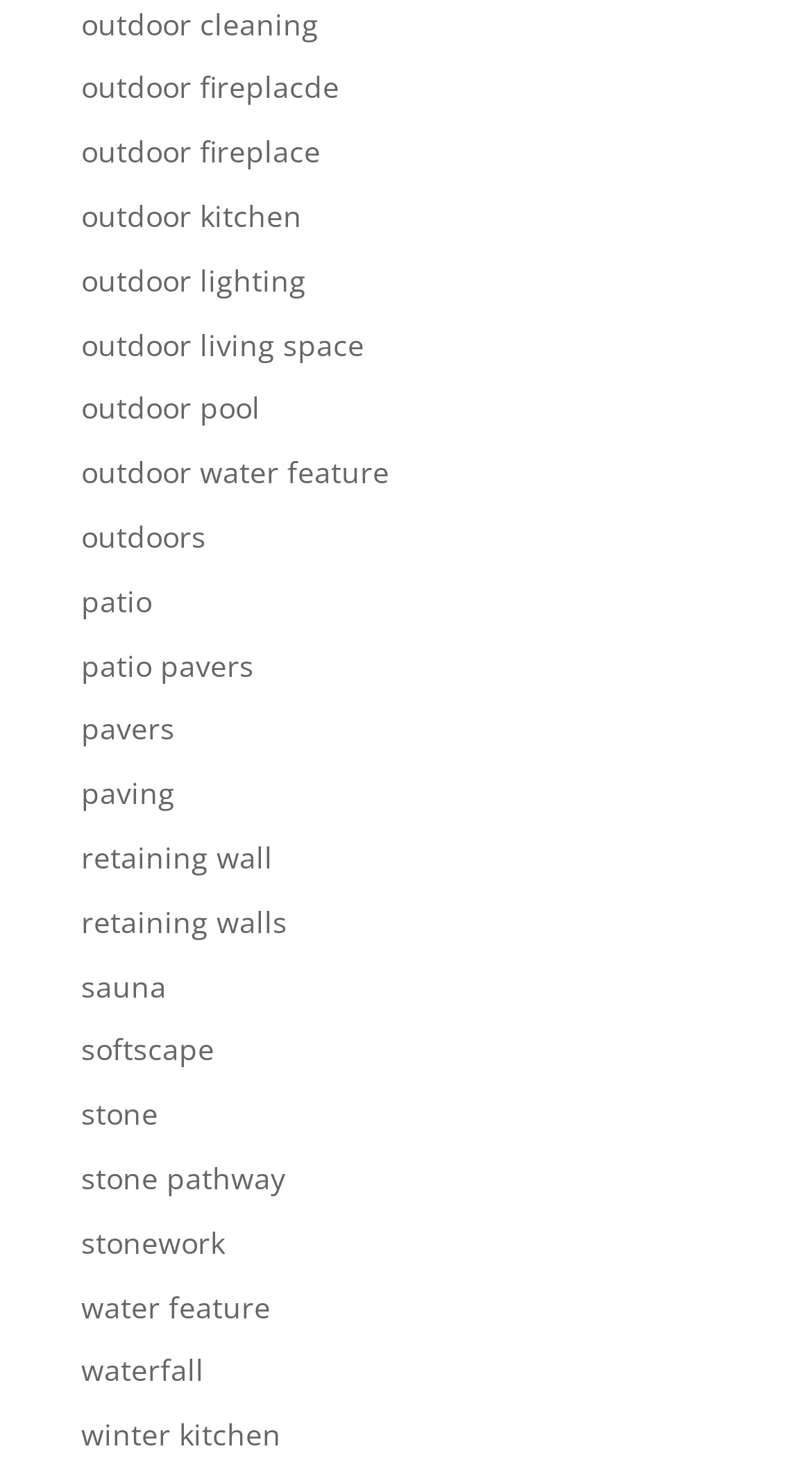Please answer the following question using a single word or phrase: 
What is the first outdoor feature listed?

outdoor cleaning